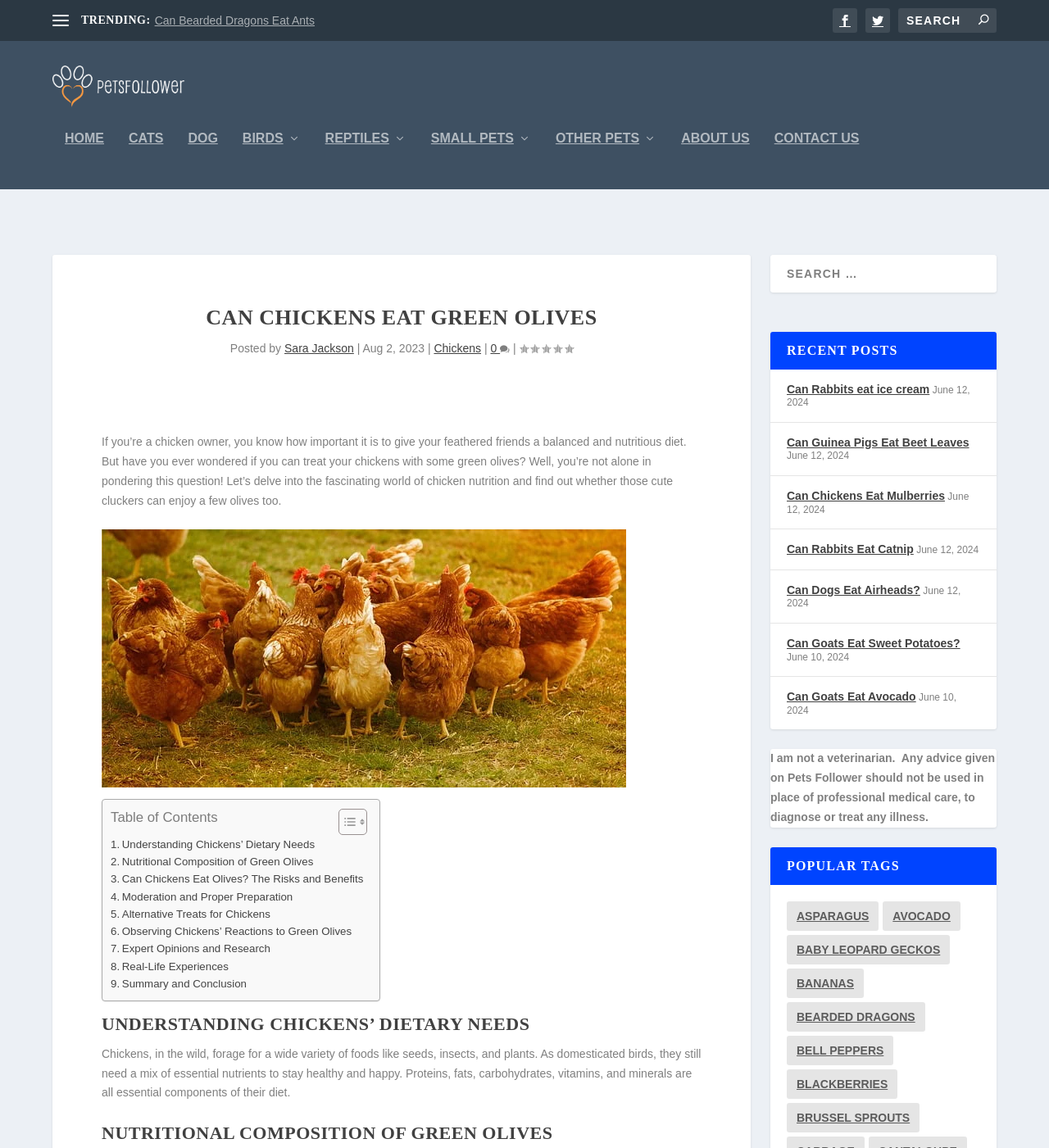What is the purpose of the popular tags section?
Provide a short answer using one word or a brief phrase based on the image.

To show related topics